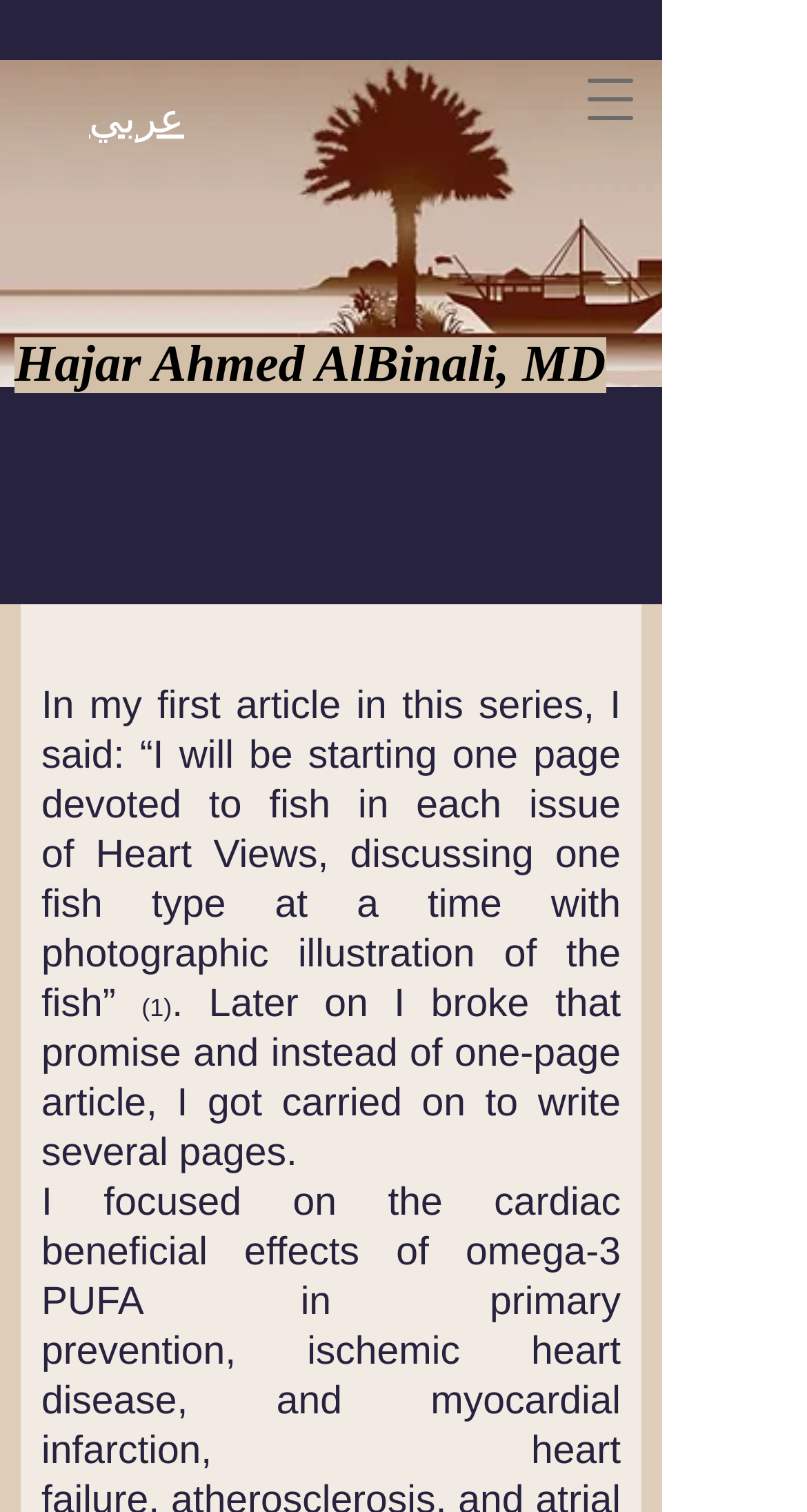Produce an extensive caption that describes everything on the webpage.

The webpage appears to be an article or blog post about omega-3 in Arabian Gulf fish. At the top, there is a heading with the author's name, "Hajar Ahmed AlBinali, MD", which is also a clickable link. Next to it, there is a smaller heading with the Arabic text "عربي", which is also a link.

On the top right, there is a button to open a navigation menu. Below the author's name, there is an iframe containing a site search feature. Within this iframe, there is a heading with no text, followed by a series of paragraphs discussing the author's previous articles about fish and their cardiac benefits.

The text begins by mentioning the author's promise to write a one-page article about fish, but instead, they wrote several pages. The article then delves into the cardiac beneficial effects of omega-3 PUFA in primary prevention, ischemic heart disease, and other related topics. There are no images on the page.